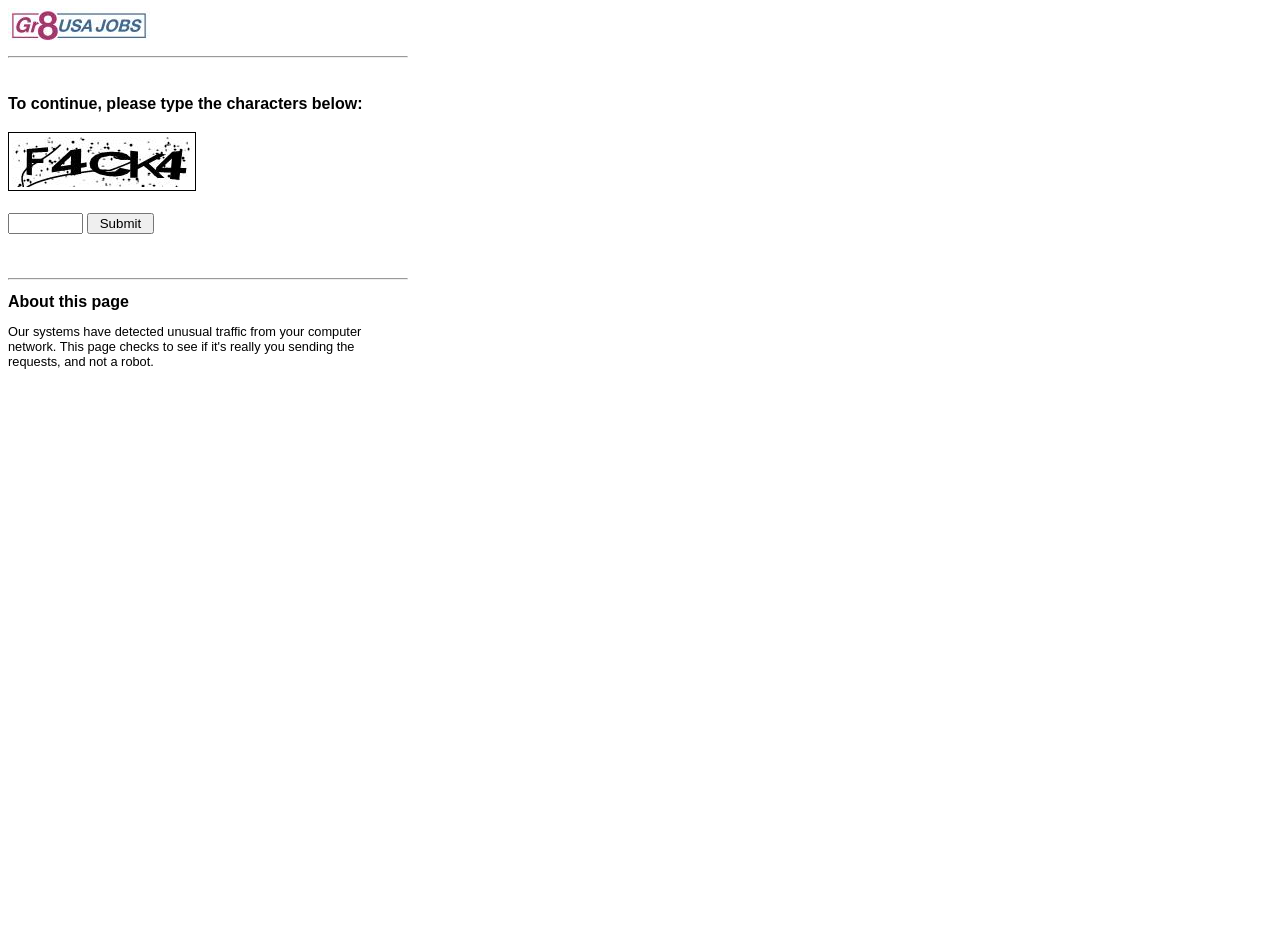Provide a brief response to the question below using one word or phrase:
What is the topic of the section below the second separator?

About this page